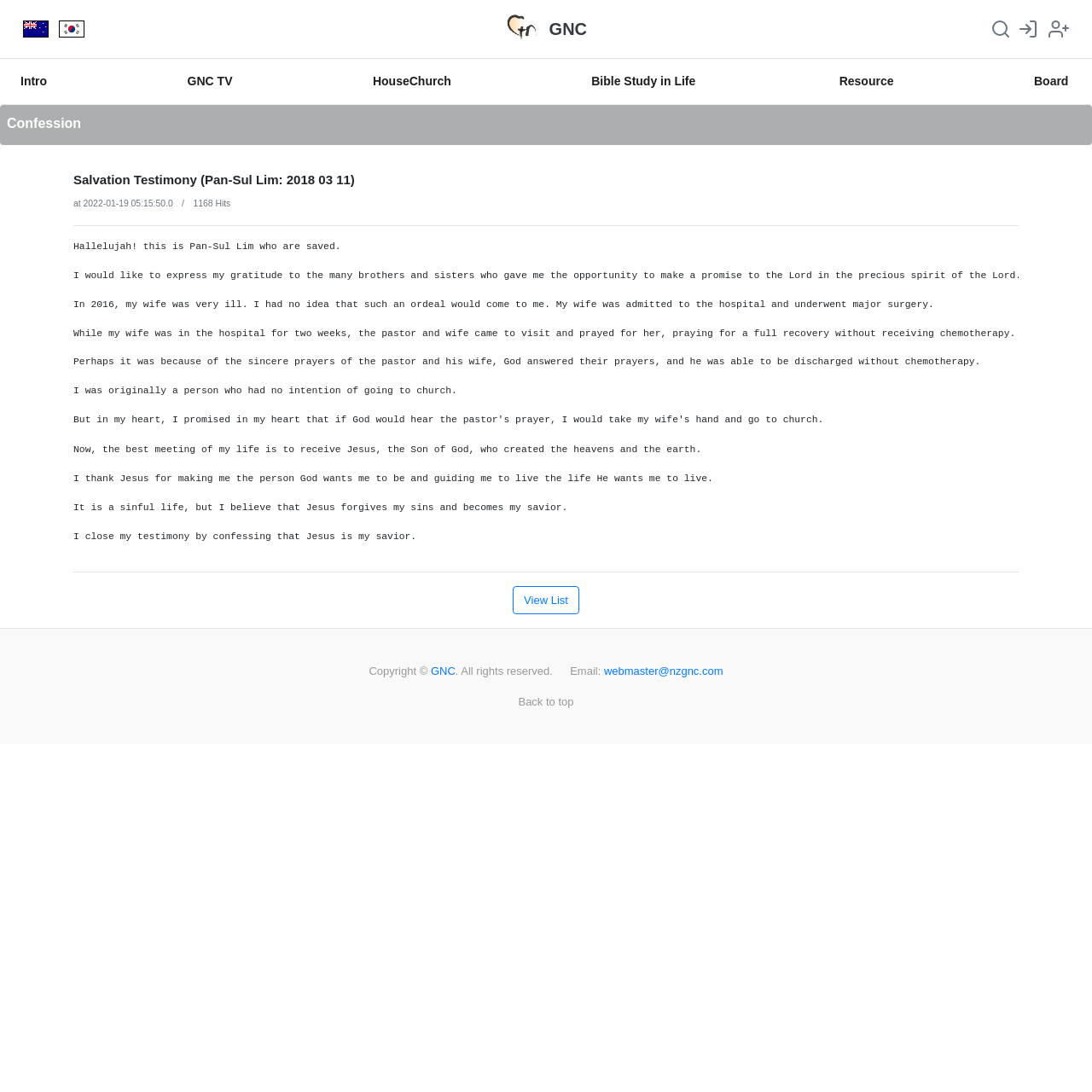Please pinpoint the bounding box coordinates for the region I should click to adhere to this instruction: "Log in to the website".

[0.932, 0.017, 0.951, 0.036]